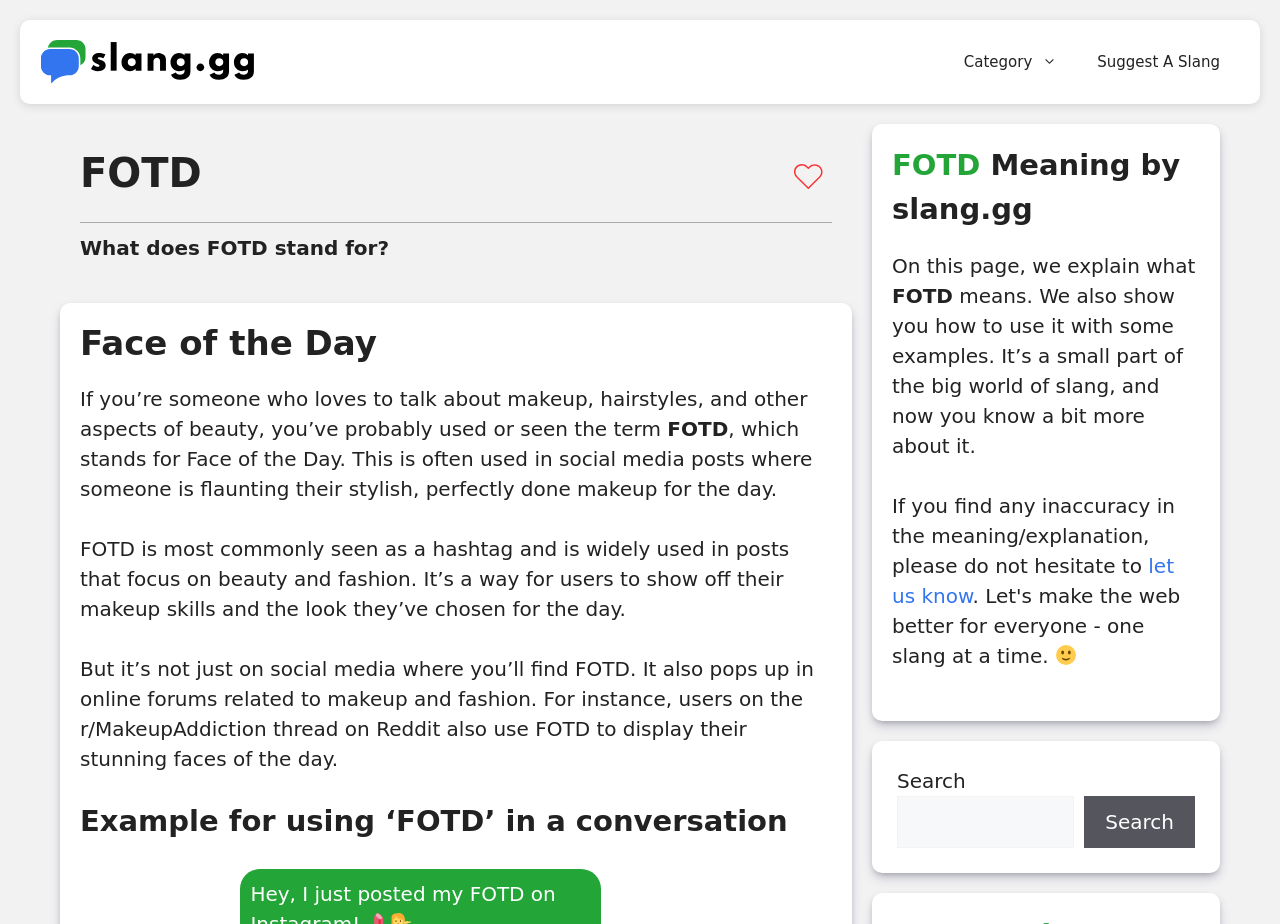Where is the term FOTD commonly seen?
Provide a detailed answer to the question using information from the image.

According to the webpage, FOTD is commonly seen as a hashtag on social media platforms and is also used in online forums related to makeup and fashion, such as the r/MakeupAddiction thread on Reddit.